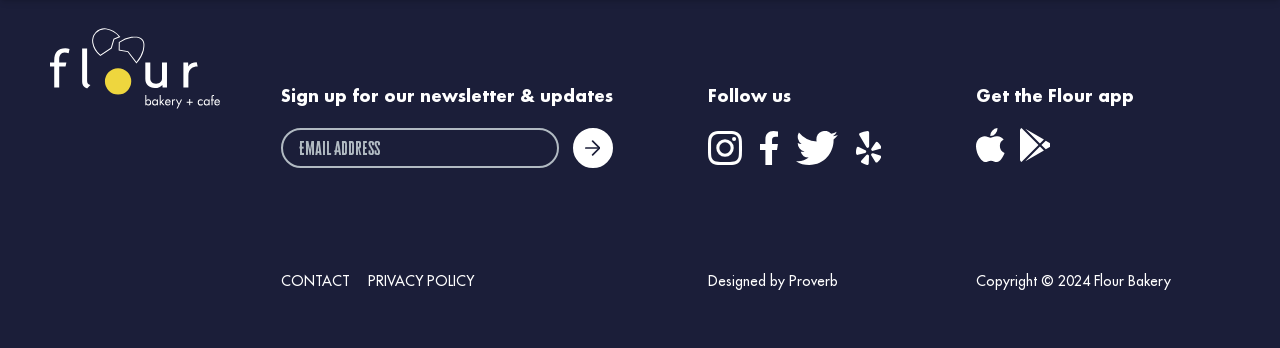Determine the coordinates of the bounding box for the clickable area needed to execute this instruction: "Sign up for the newsletter".

[0.219, 0.252, 0.479, 0.309]